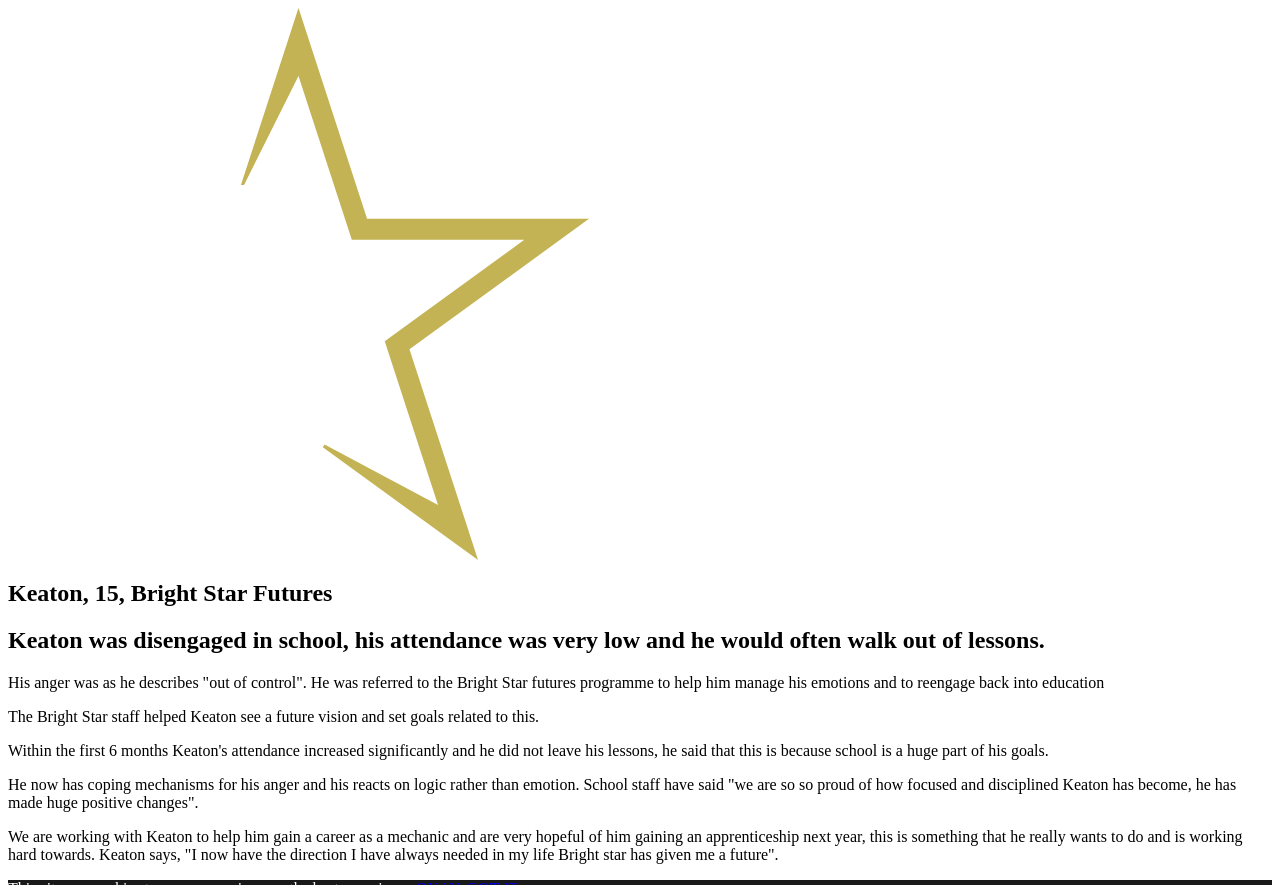What is Keaton's age?
Using the screenshot, give a one-word or short phrase answer.

15